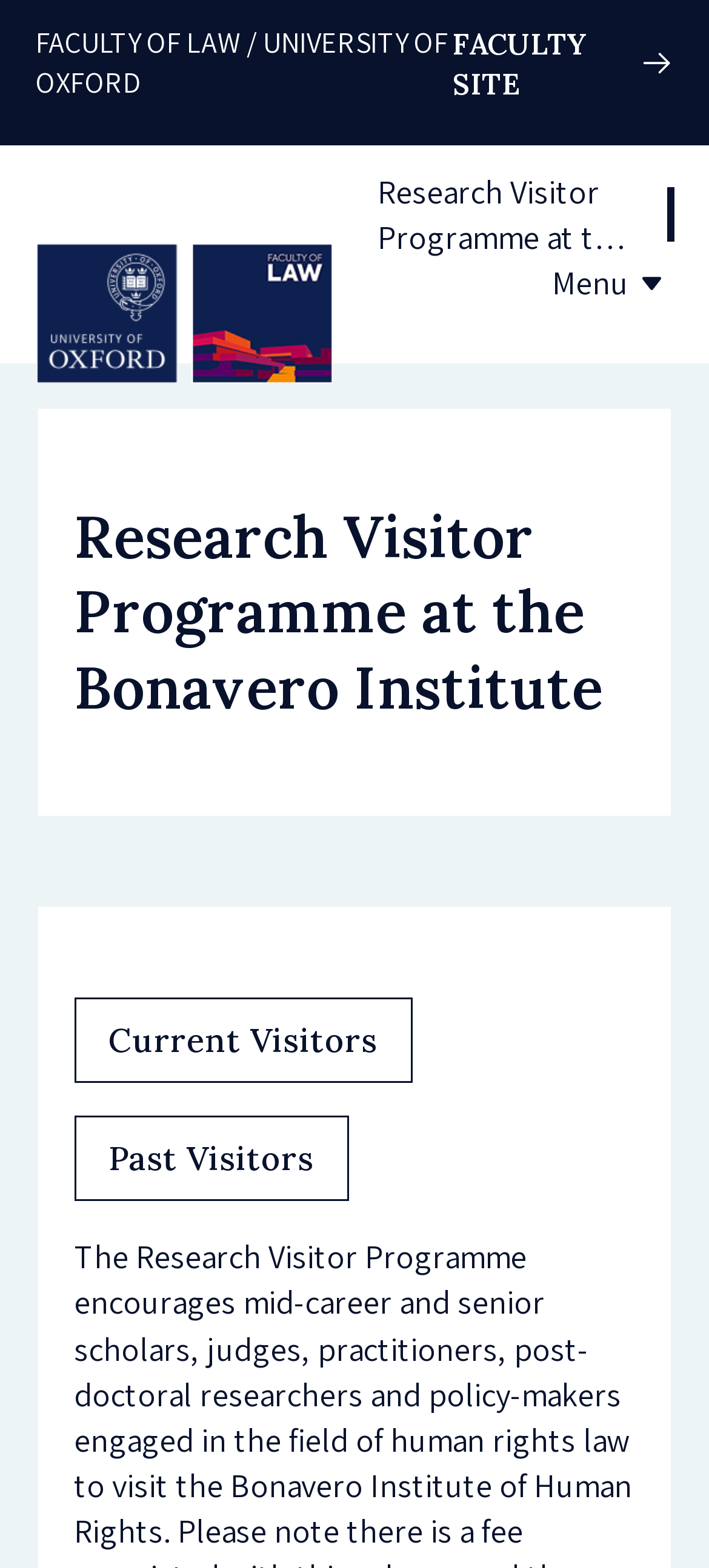What is the name of the faculty?
Based on the image, provide a one-word or brief-phrase response.

Faculty of Law